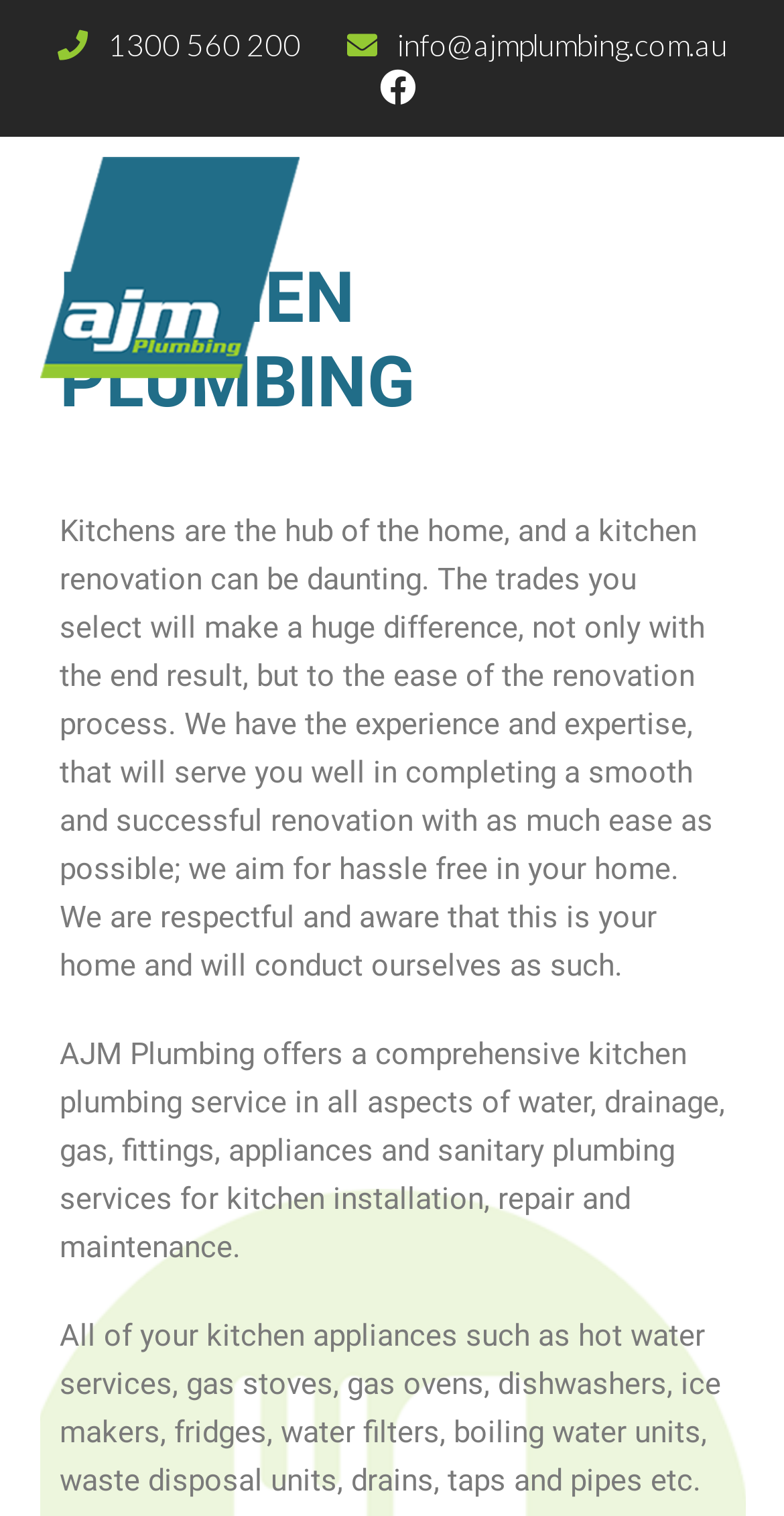What social media platform is linked on the webpage?
Please provide a comprehensive answer based on the information in the image.

I found the social media link by examining the social links section on the webpage. The link is labeled as 'Facebook (opens in a new tab)', which indicates that it's a link to the company's Facebook page.